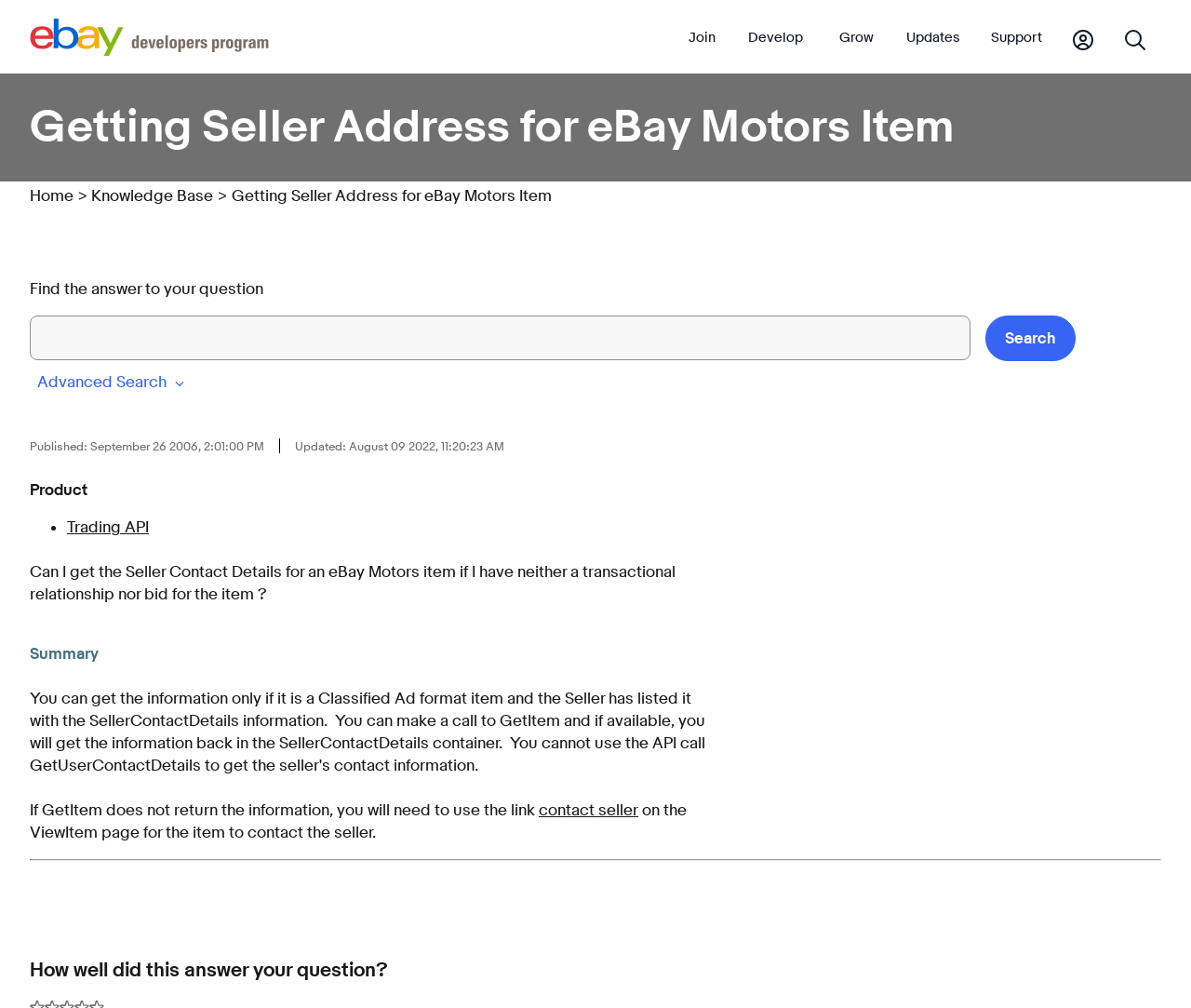Give a concise answer using only one word or phrase for this question:
What is the category of the item discussed on the webpage?

eBay Motors item